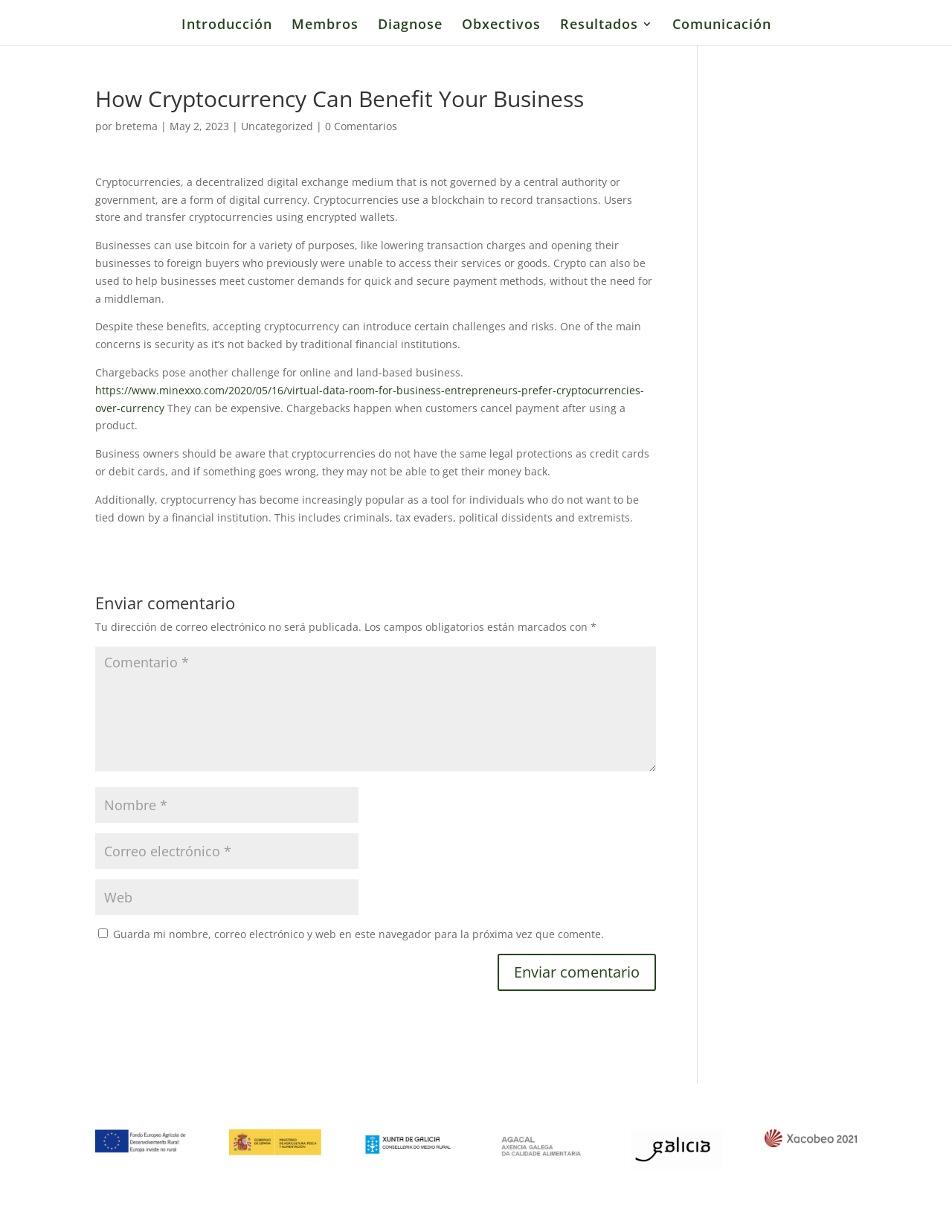What is the main topic of this article?
Provide an in-depth and detailed answer to the question.

Based on the webpage content, the main topic of this article is the benefits of cryptocurrency for businesses, as indicated by the heading 'How Cryptocurrency Can Benefit Your Business' and the subsequent paragraphs discussing the advantages and challenges of using cryptocurrency.